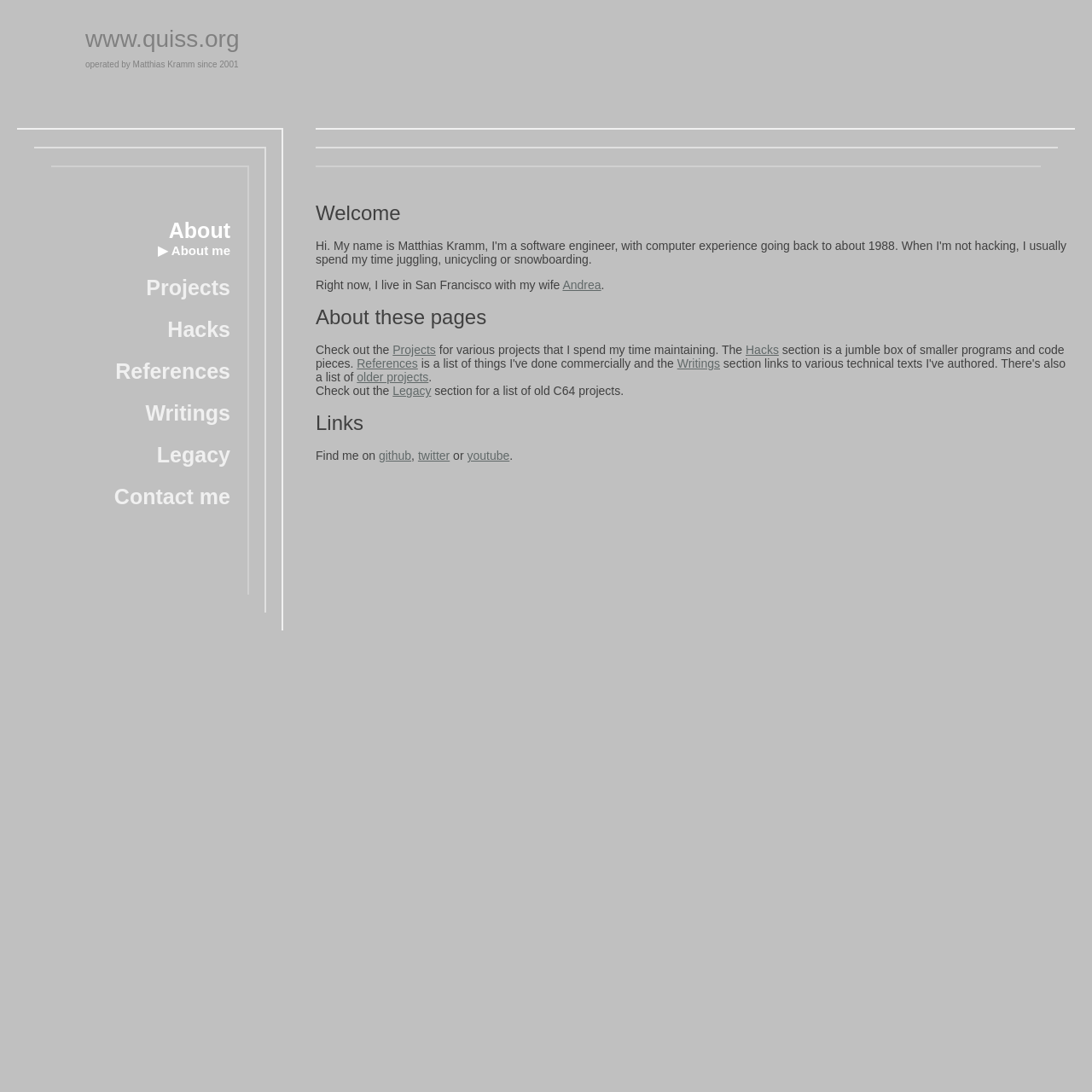Answer the following inquiry with a single word or phrase:
What is the location of the person who operates this website?

San Francisco